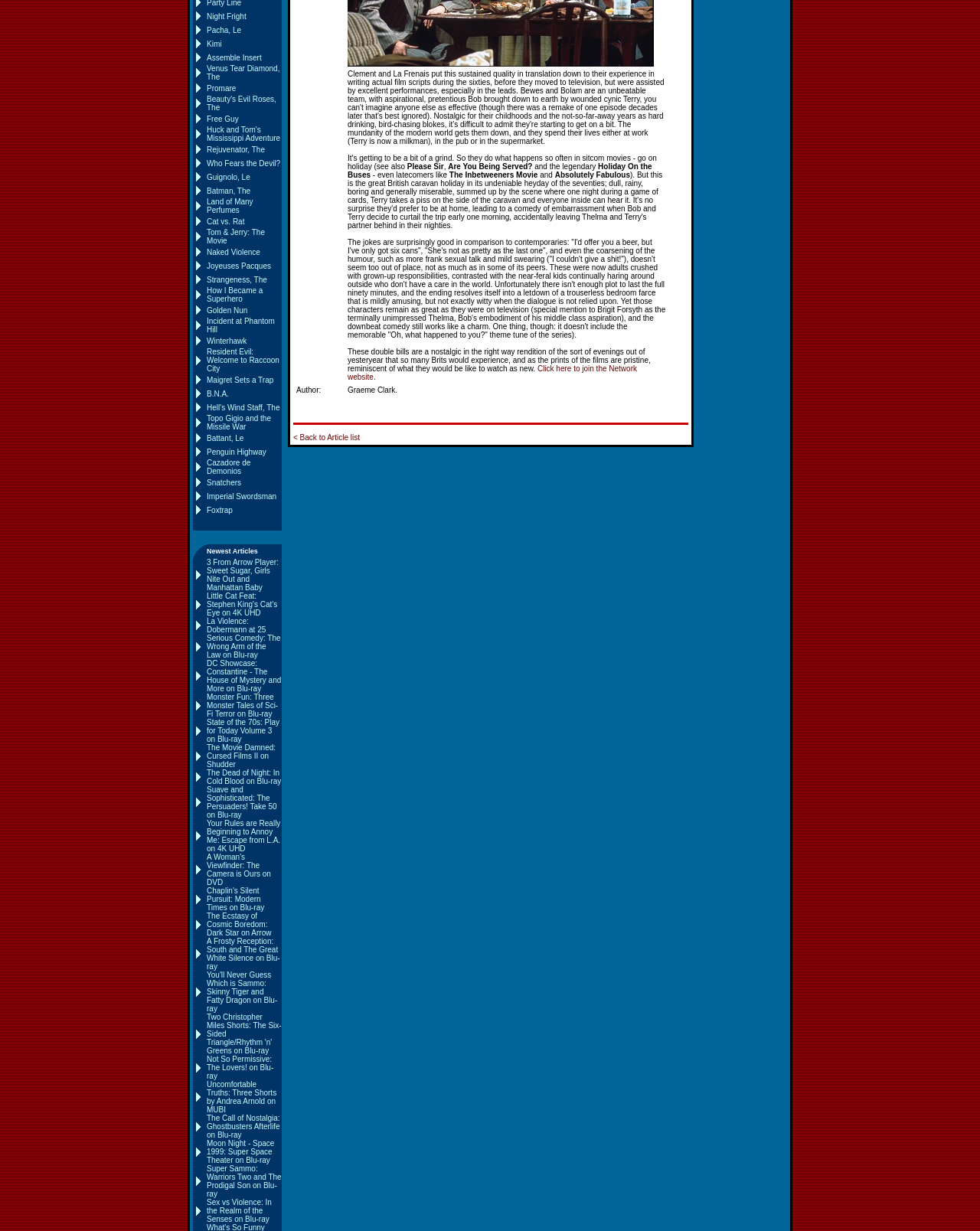Given the description "Joyeuses Pacques", determine the bounding box of the corresponding UI element.

[0.211, 0.212, 0.277, 0.219]